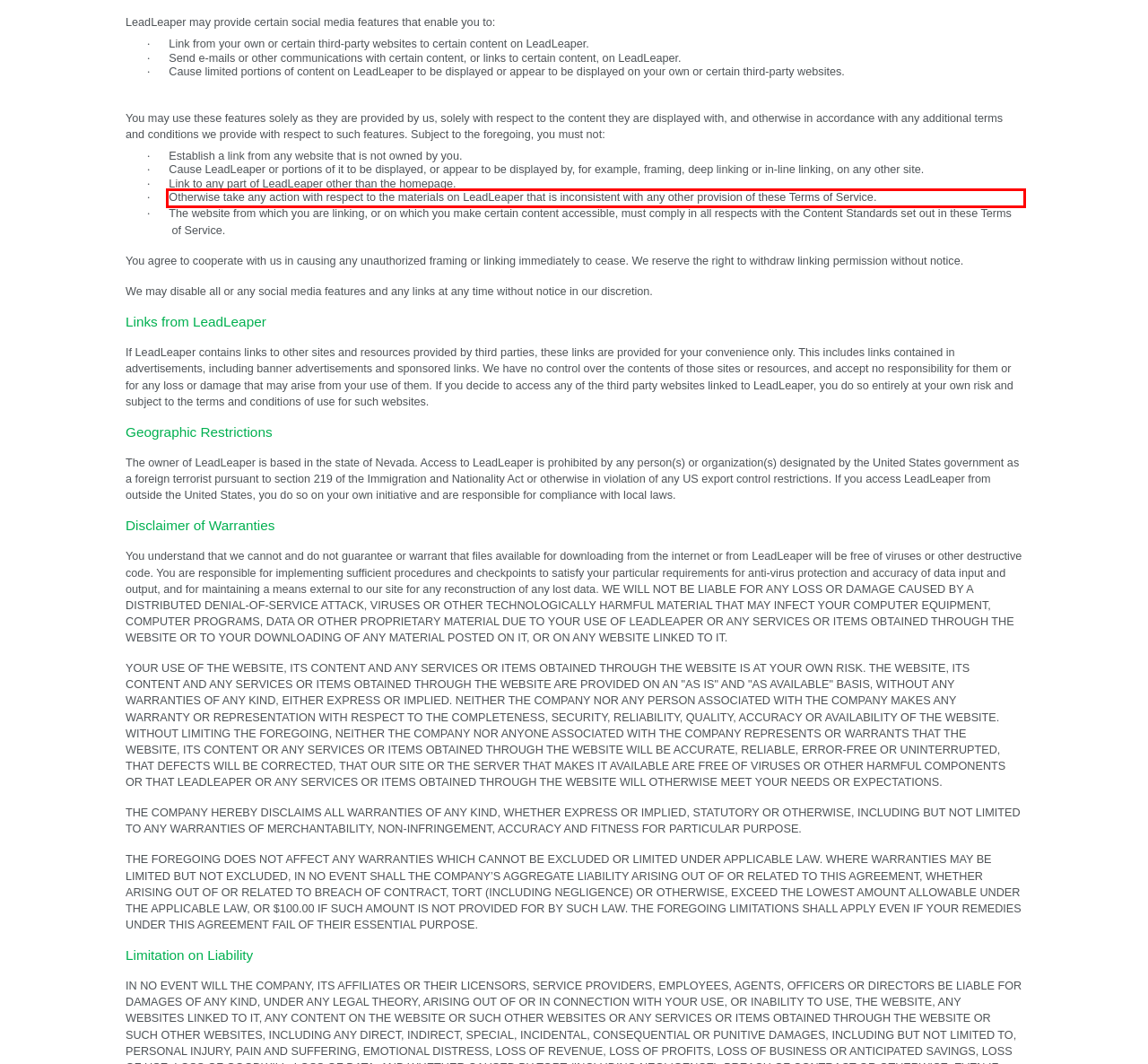Given the screenshot of the webpage, identify the red bounding box, and recognize the text content inside that red bounding box.

· Otherwise take any action with respect to the materials on LeadLeaper that is inconsistent with any other provision of these Terms of Service.